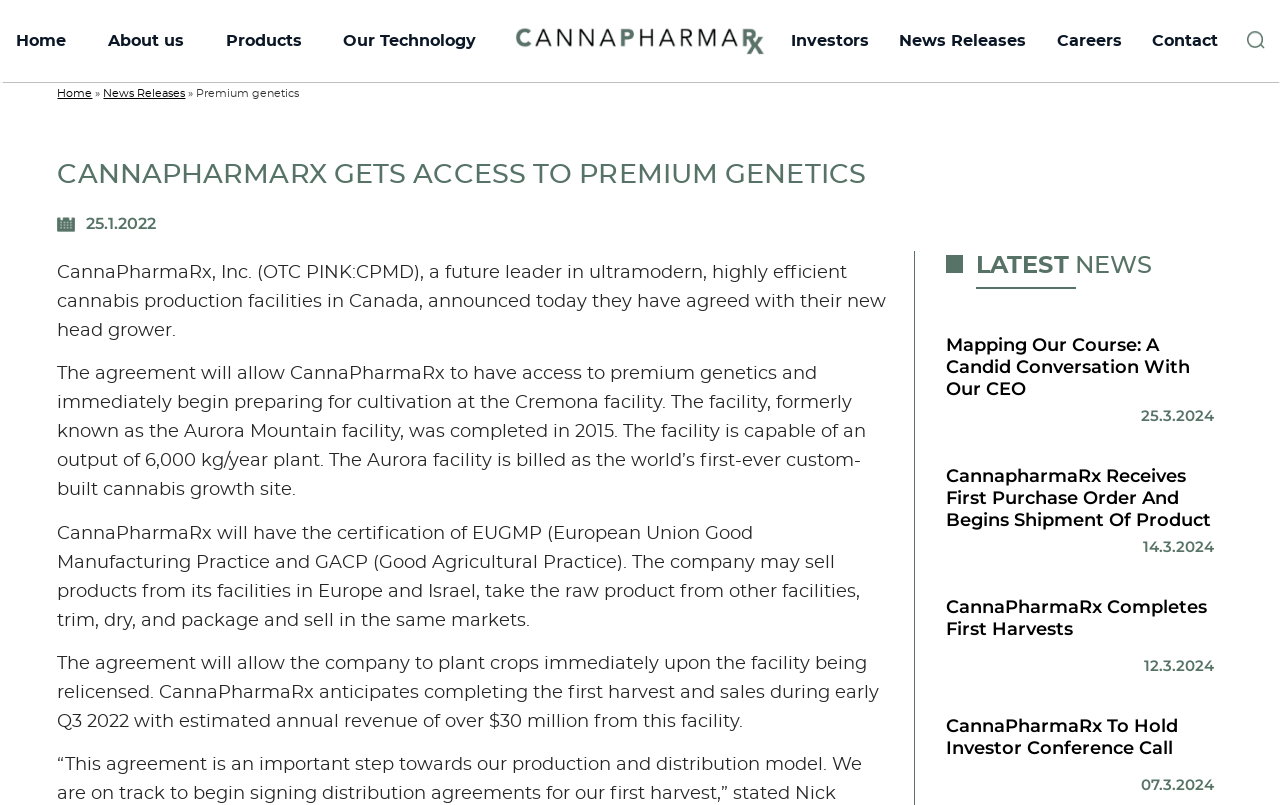Kindly determine the bounding box coordinates of the area that needs to be clicked to fulfill this instruction: "Learn more about Mapping Our Course: A Candid Conversation With Our CEO".

[0.739, 0.415, 0.93, 0.497]